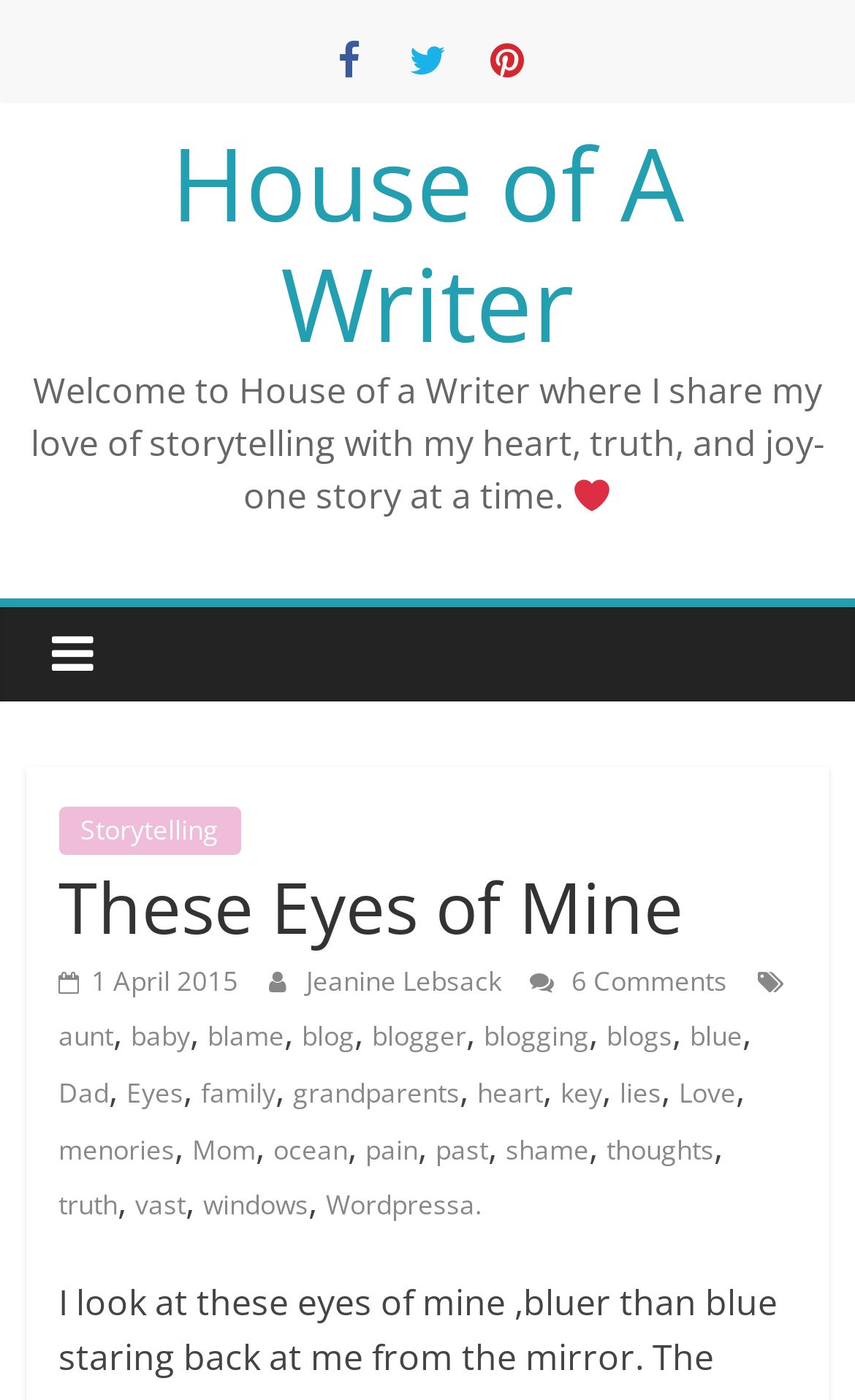Respond to the question with just a single word or phrase: 
What is the date of the article?

1 April 2015